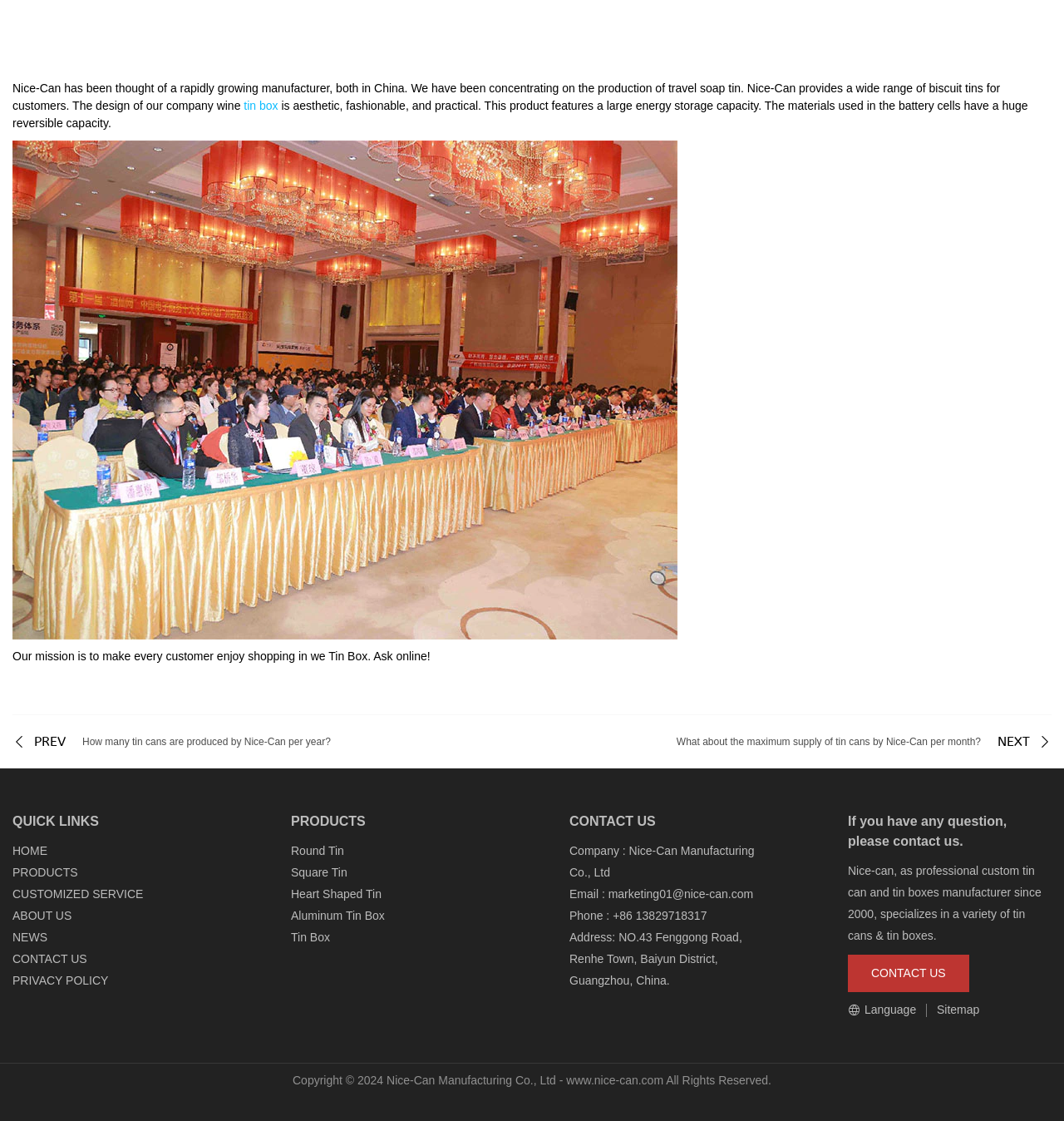Determine the bounding box coordinates of the UI element described below. Use the format (top-left x, top-left y, bottom-right x, bottom-right y) with floating point numbers between 0 and 1: Language

[0.797, 0.894, 0.864, 0.906]